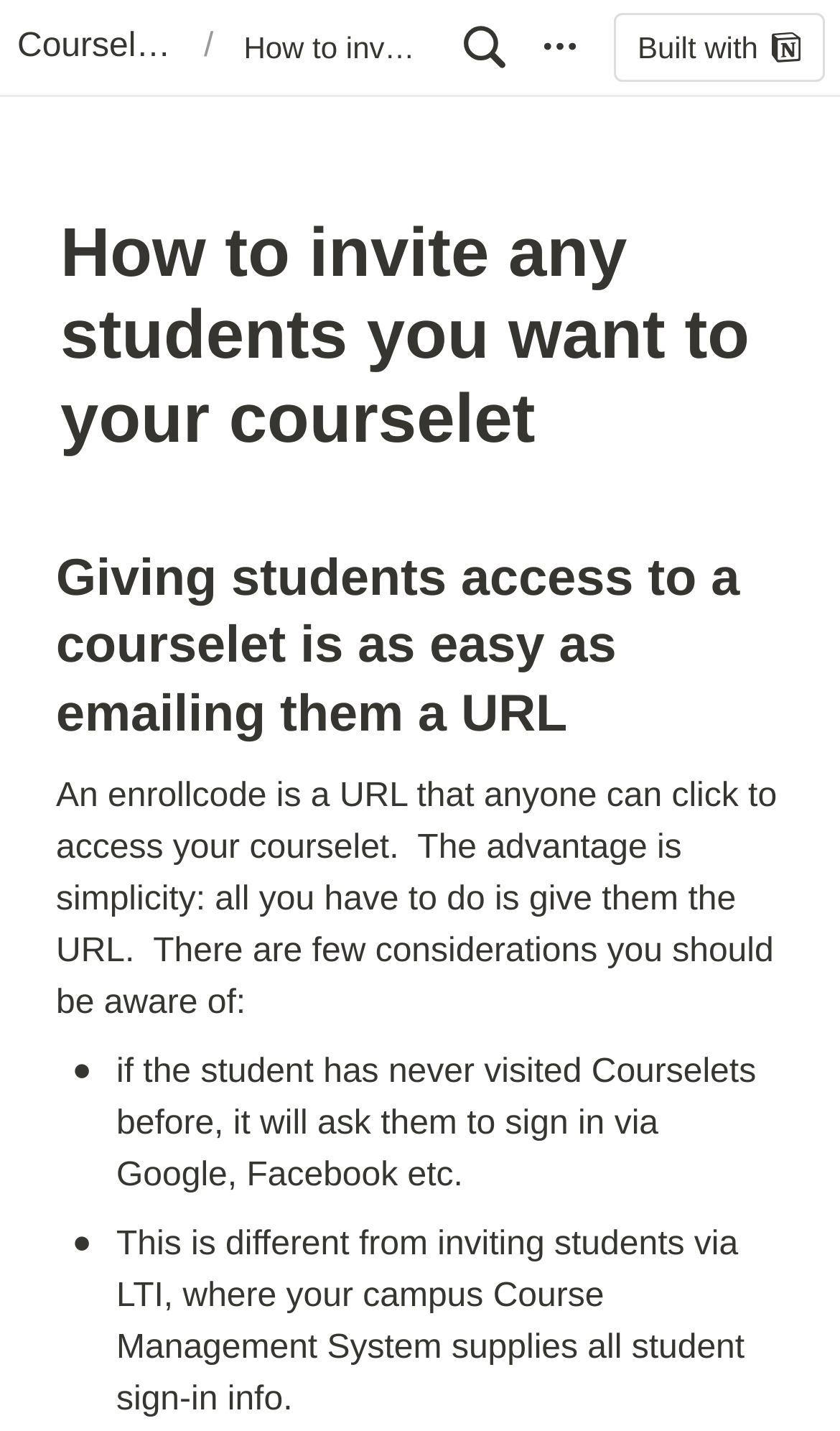What is the purpose of an enrollcode?
Please provide a comprehensive and detailed answer to the question.

According to the webpage, an enrollcode is a URL that anyone can click to access a courselet, making it easy to give students access to the courselet by simply sharing the URL.